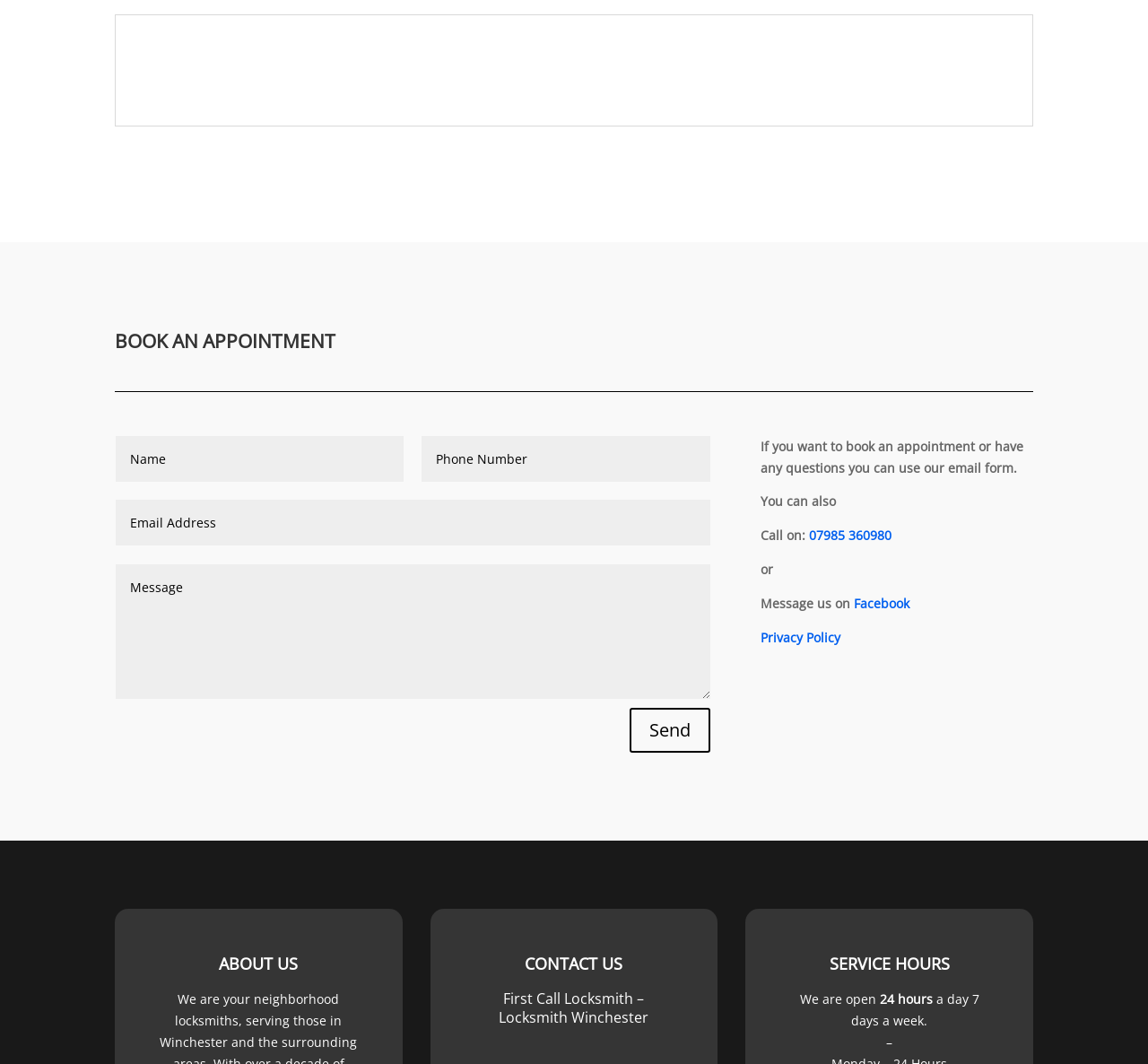Find and specify the bounding box coordinates that correspond to the clickable region for the instruction: "Click the '07985 360980' link".

[0.705, 0.495, 0.777, 0.511]